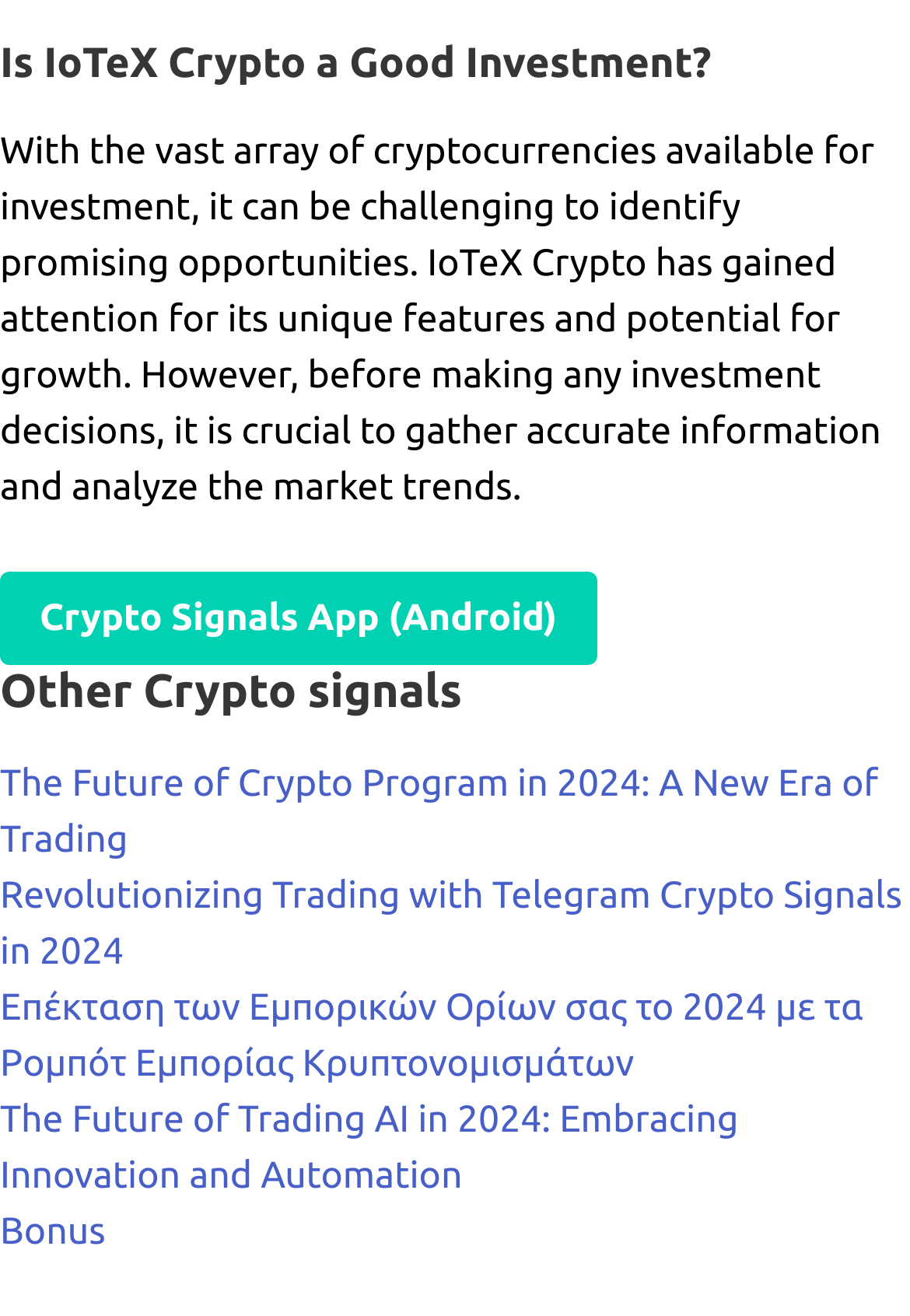What is the last link provided on the webpage?
Using the image provided, answer with just one word or phrase.

Bonus